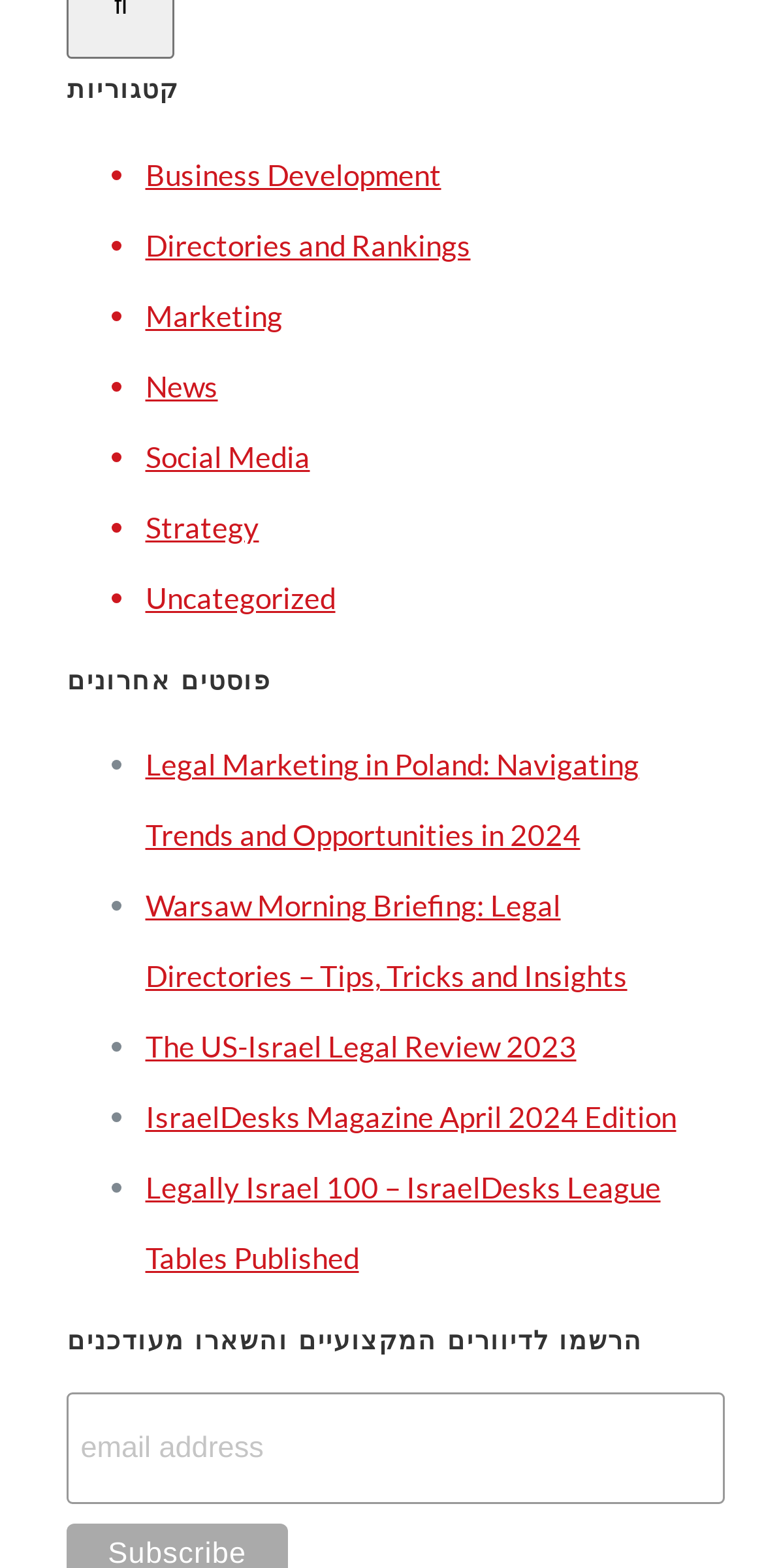Locate the bounding box coordinates of the element to click to perform the following action: 'Enter email address'. The coordinates should be given as four float values between 0 and 1, in the form of [left, top, right, bottom].

[0.088, 0.888, 0.948, 0.96]